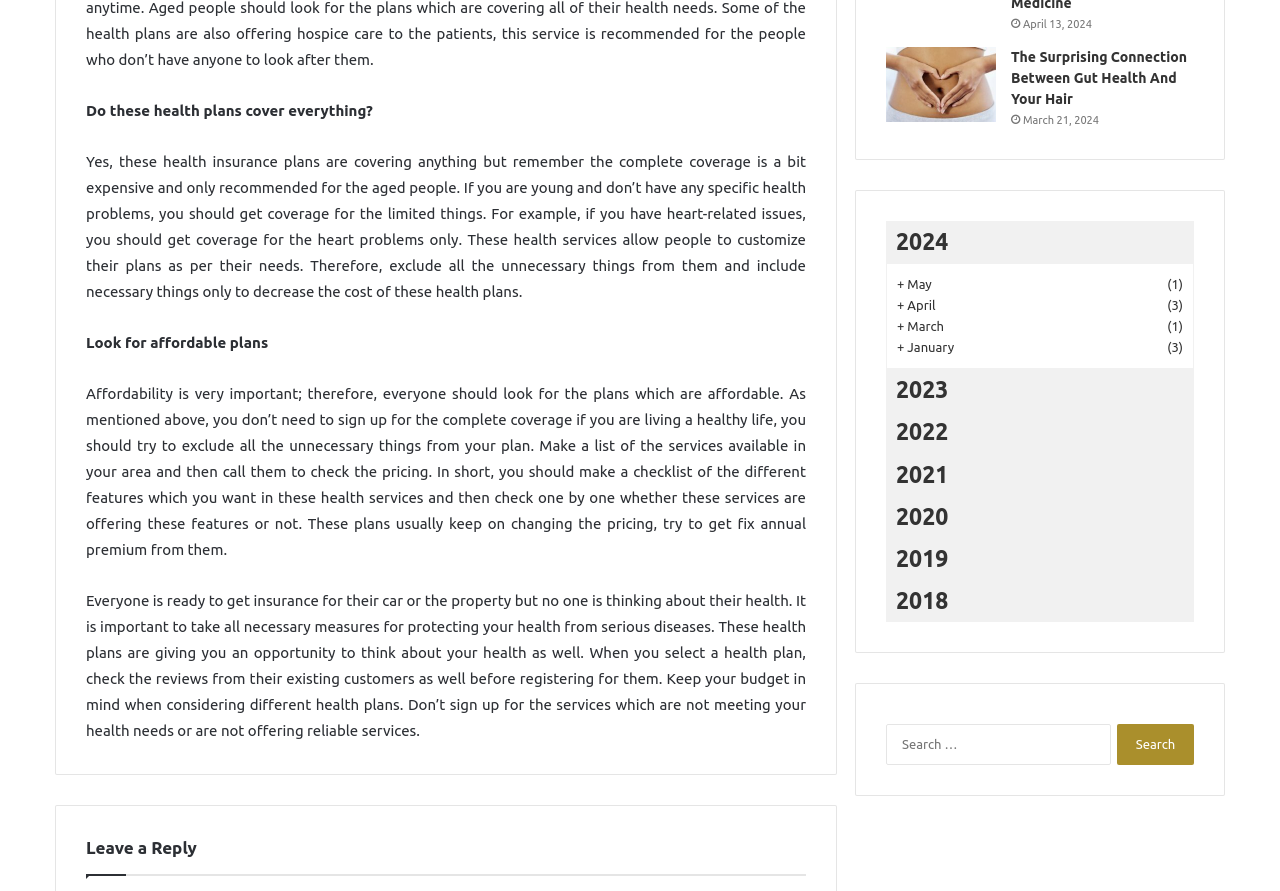What is the date of the most recent article?
Answer with a single word or phrase, using the screenshot for reference.

April 13, 2024